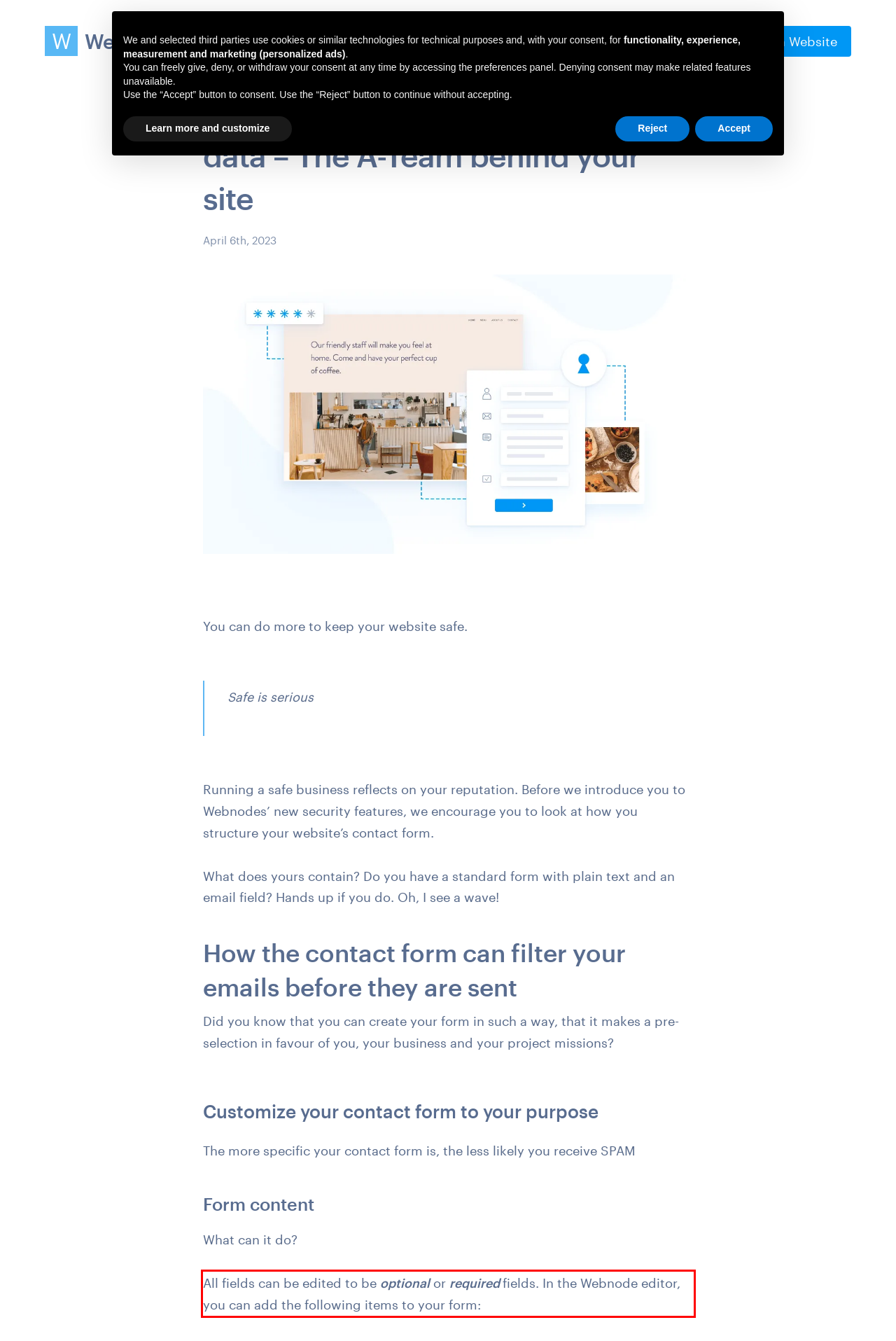You are provided with a screenshot of a webpage that includes a UI element enclosed in a red rectangle. Extract the text content inside this red rectangle.

All fields can be edited to be optional or required fields. In the Webnode editor, you can add the following items to your form: